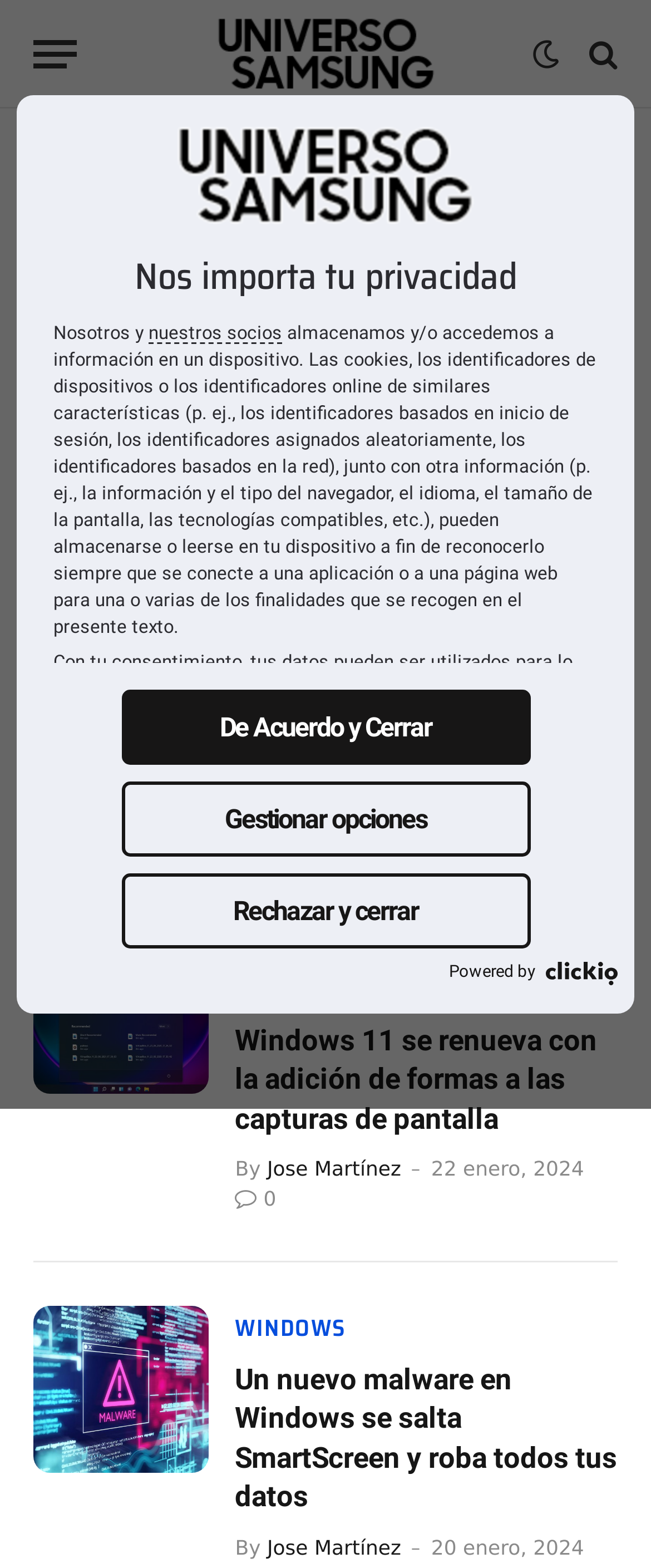Who wrote the first article?
Examine the image closely and answer the question with as much detail as possible.

I found the text 'By Enrique Bea' under the first article, which indicates that Enrique Bea is the author of the first article.